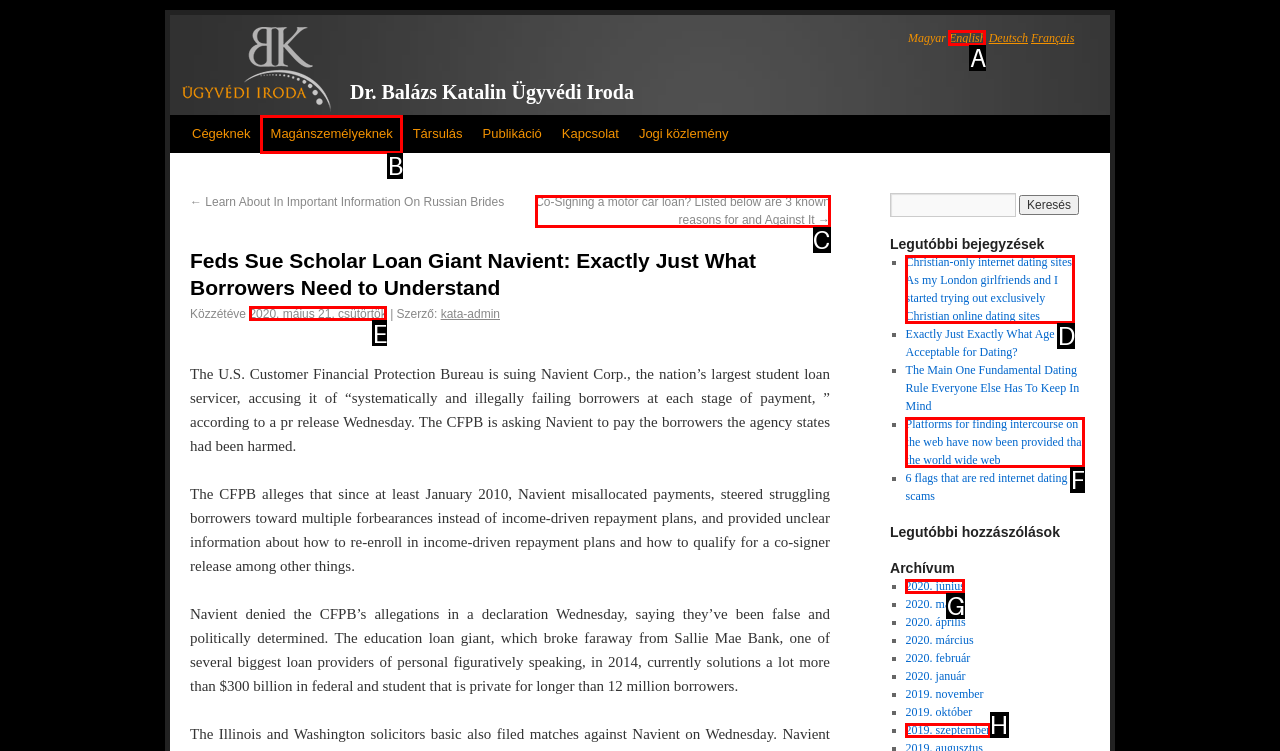Select the option I need to click to accomplish this task: Switch to English language
Provide the letter of the selected choice from the given options.

A